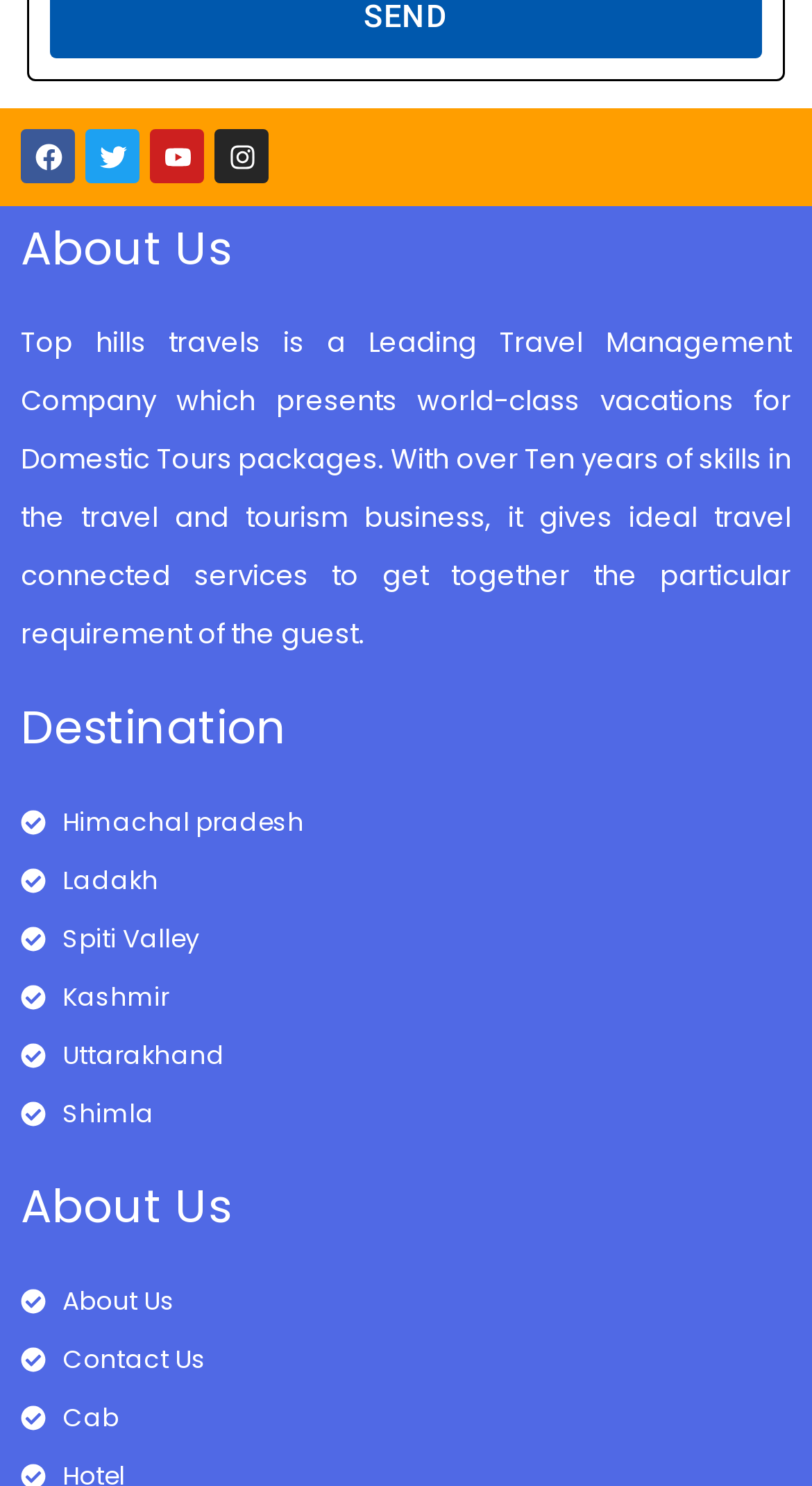Determine the bounding box coordinates of the element that should be clicked to execute the following command: "Discover Uttarakhand travel packages".

[0.026, 0.691, 0.974, 0.73]